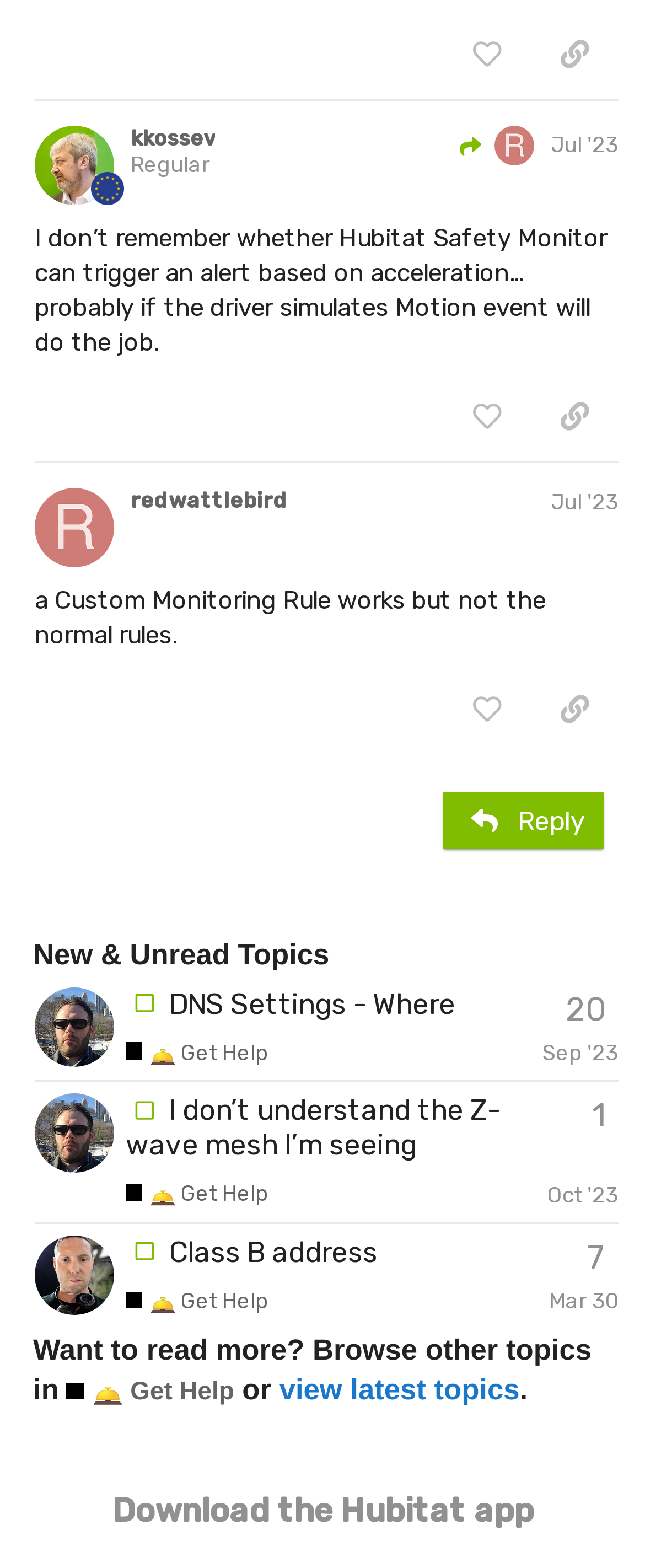Identify the bounding box coordinates of the region that needs to be clicked to carry out this instruction: "view topic details". Provide these coordinates as four float numbers ranging from 0 to 1, i.e., [left, top, right, bottom].

[0.053, 0.629, 0.959, 0.69]